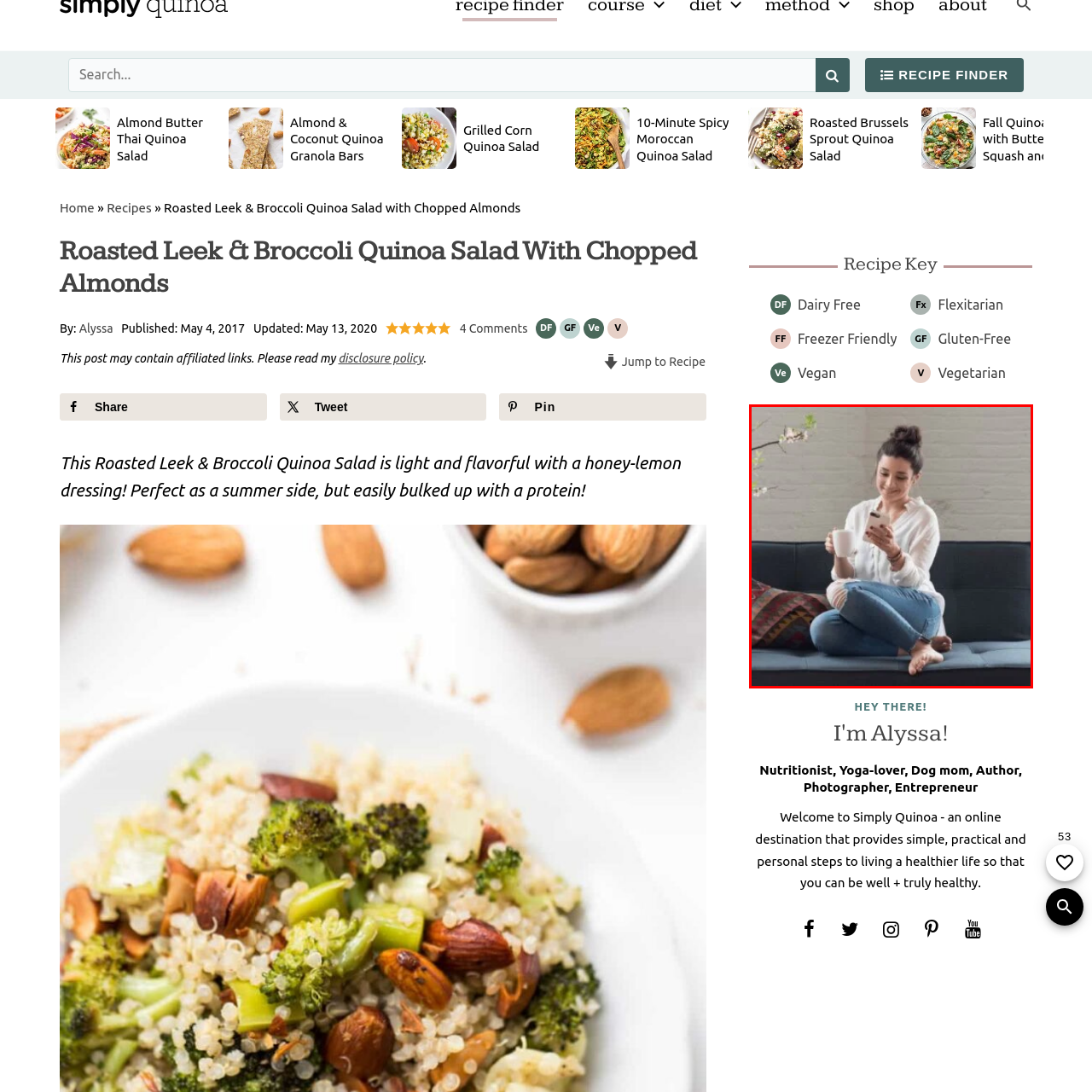What is the atmosphere of the setting?
Please examine the image within the red bounding box and provide a comprehensive answer based on the visual details you observe.

The description of the setting, including the presence of a decorative throw pillow and a touch of greenery in the background, creates an impression of a cozy and peaceful atmosphere, which is further reinforced by the woman's relaxed demeanor.